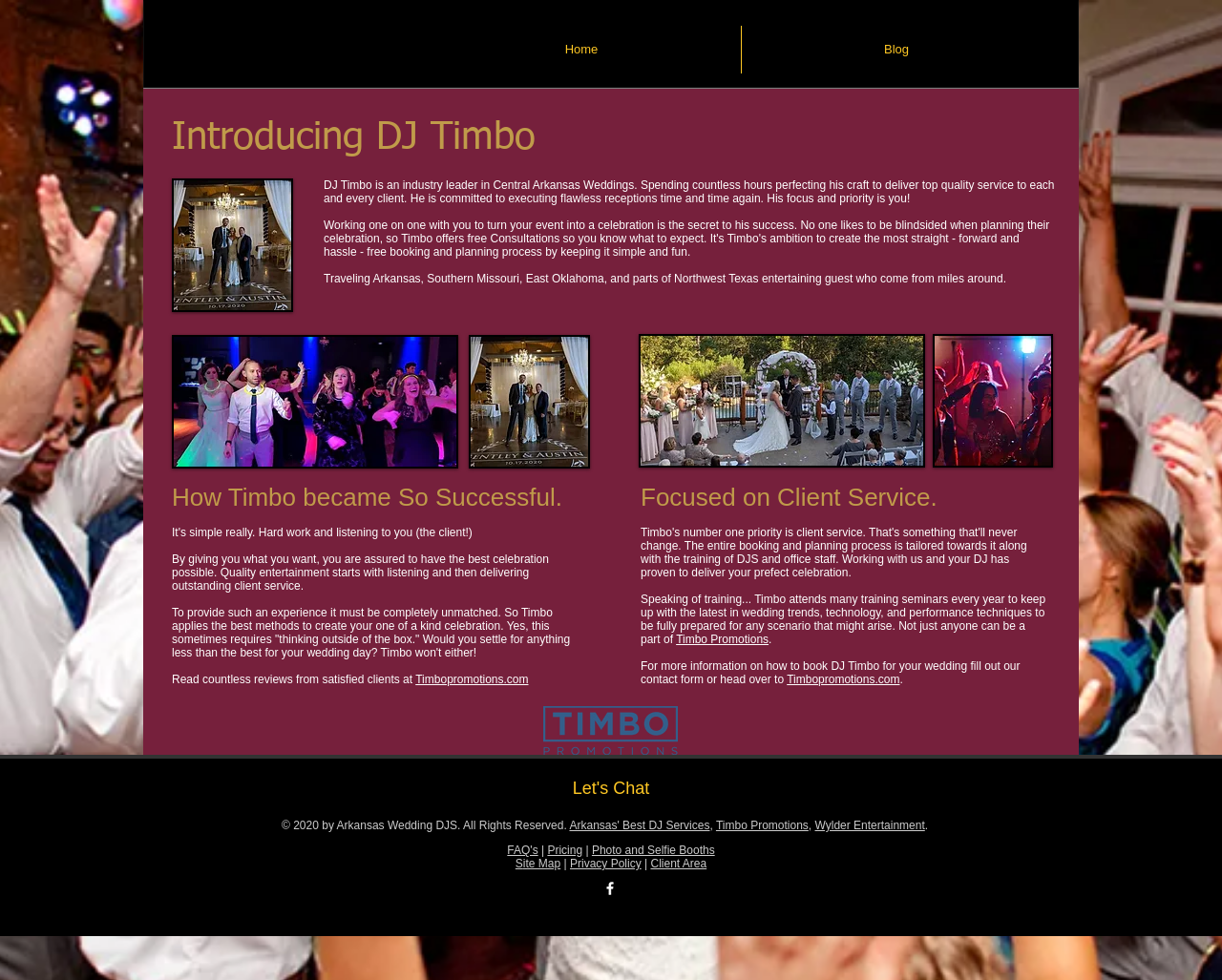Pinpoint the bounding box coordinates of the clickable element to carry out the following instruction: "Check out the blog."

[0.607, 0.026, 0.86, 0.075]